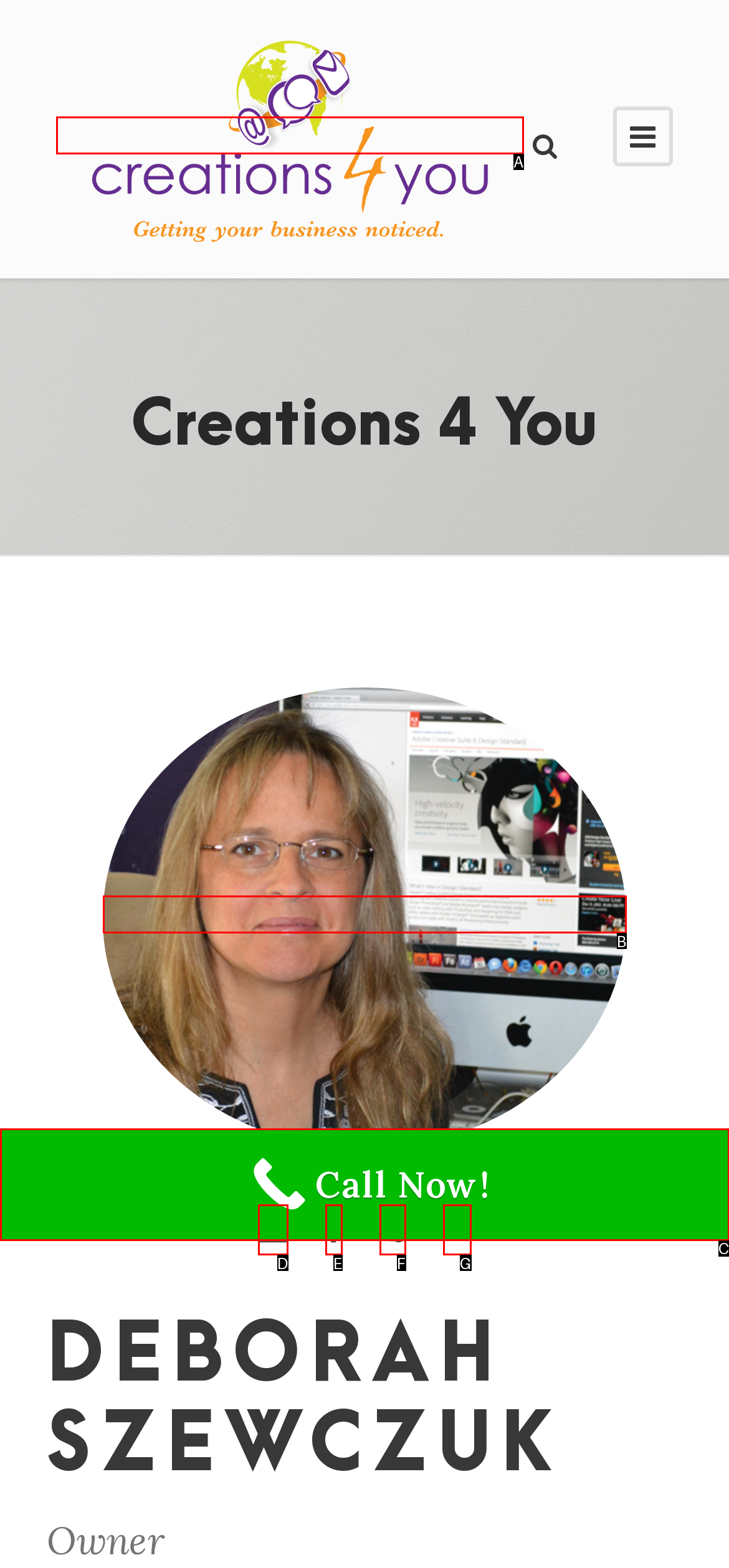Given the description: title="Creations 4 You", identify the HTML element that corresponds to it. Respond with the letter of the correct option.

A